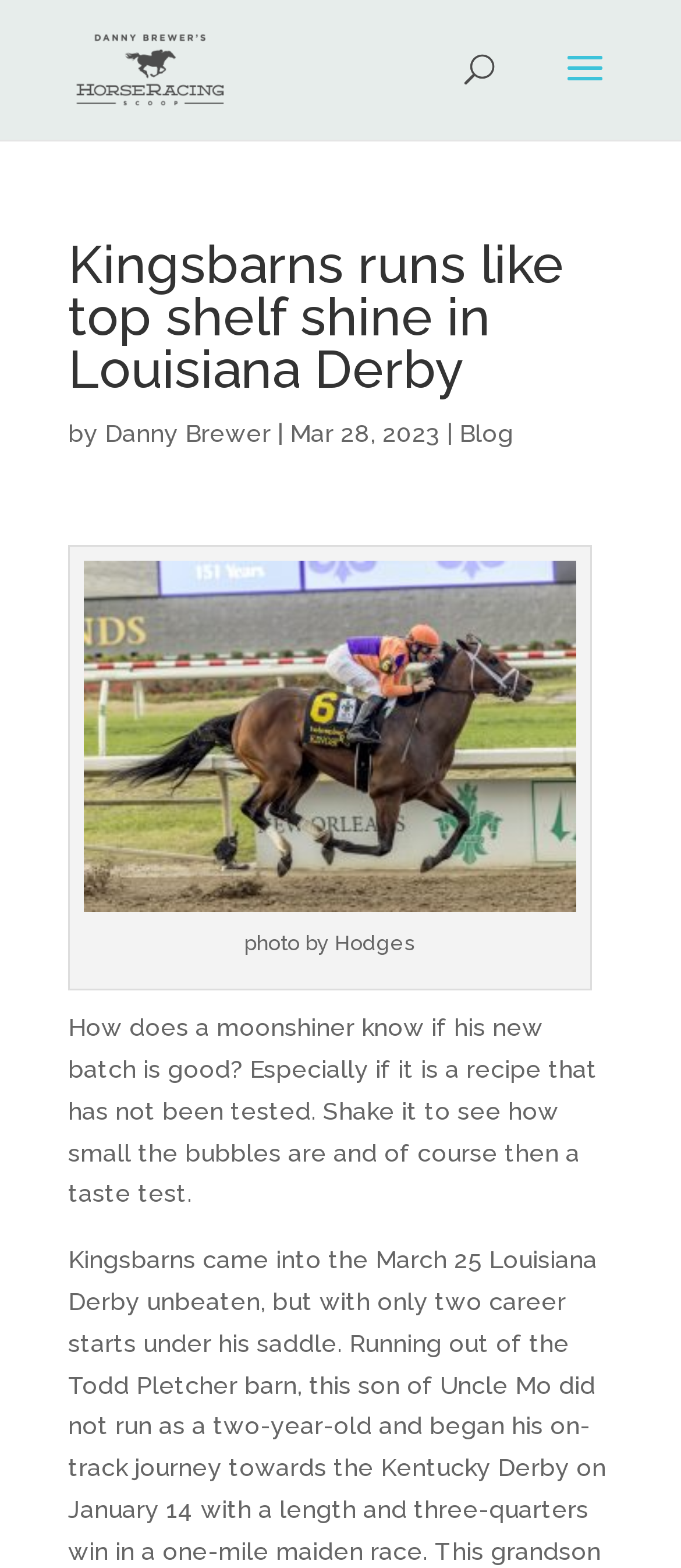Please predict the bounding box coordinates (top-left x, top-left y, bottom-right x, bottom-right y) for the UI element in the screenshot that fits the description: alt="Danny Brewer's Horse Racing Scoop"

[0.11, 0.034, 0.332, 0.052]